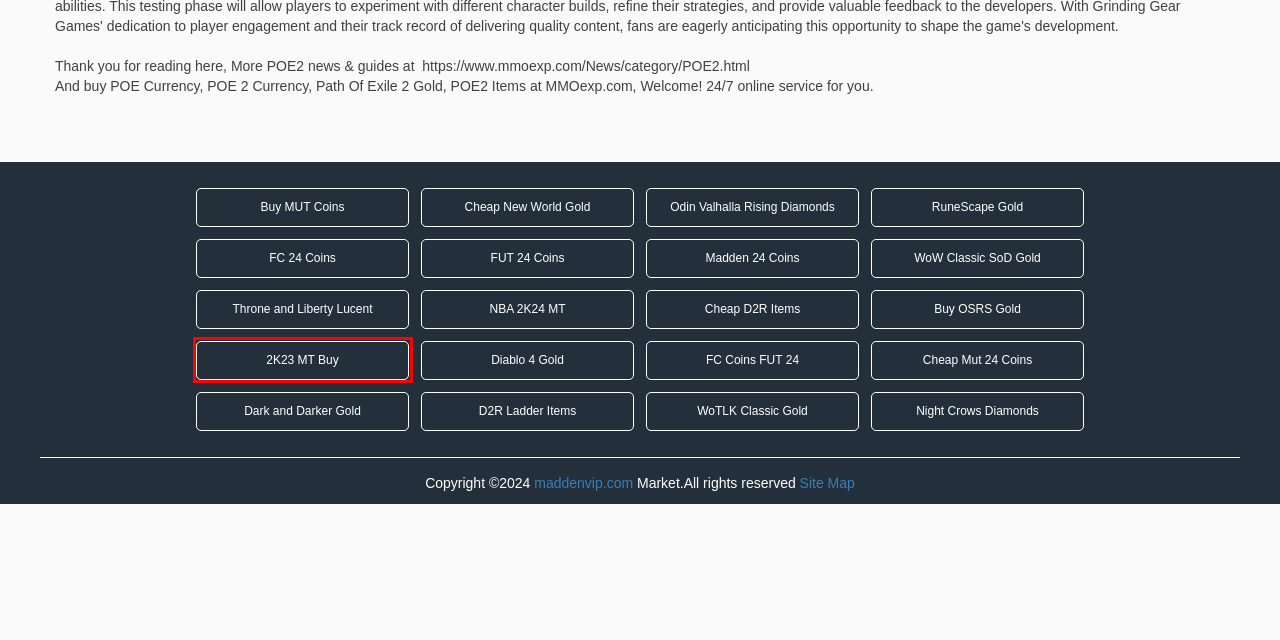You have a screenshot of a webpage where a red bounding box highlights a specific UI element. Identify the description that best matches the resulting webpage after the highlighted element is clicked. The choices are:
A. Buy Cheapest Dark and Darker Gold Safe On MMOexp.com
B. MMOexp POE 2 Currency Sale - Buy Path Of Exile 2 Currency
C. Madden 24 Coins For Sale, Buy MUT 24 Coins At MMOExp
D. Buy Cheap WoTLK Classic Gold For All Server - MyWOWGold
E. Night Crows Diamonds For Sale - Buy Night Crows Diamonds At MMOExp
F. Buy D2R Items, D2R Ladder/Non-Ladder Items At MMOExp
G. NBA2King: Buy NBA 2K MT, MUT Coins, Cheap FC Coins For Sale
H. New World Coins For Sale - Buy New World Gold At MMOexp

G